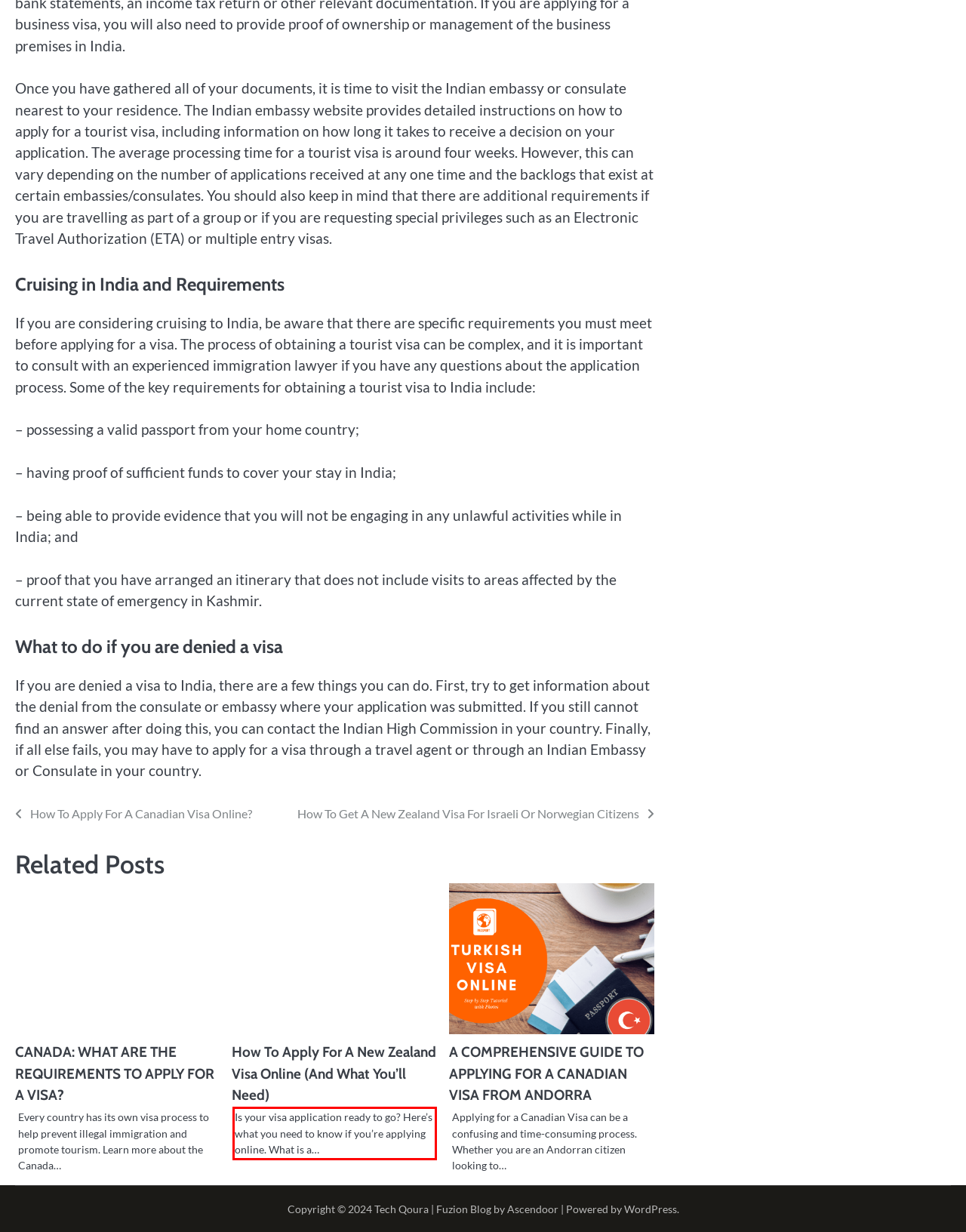You are presented with a webpage screenshot featuring a red bounding box. Perform OCR on the text inside the red bounding box and extract the content.

Is your visa application ready to go? Here’s what you need to know if you’re applying online. What is a…